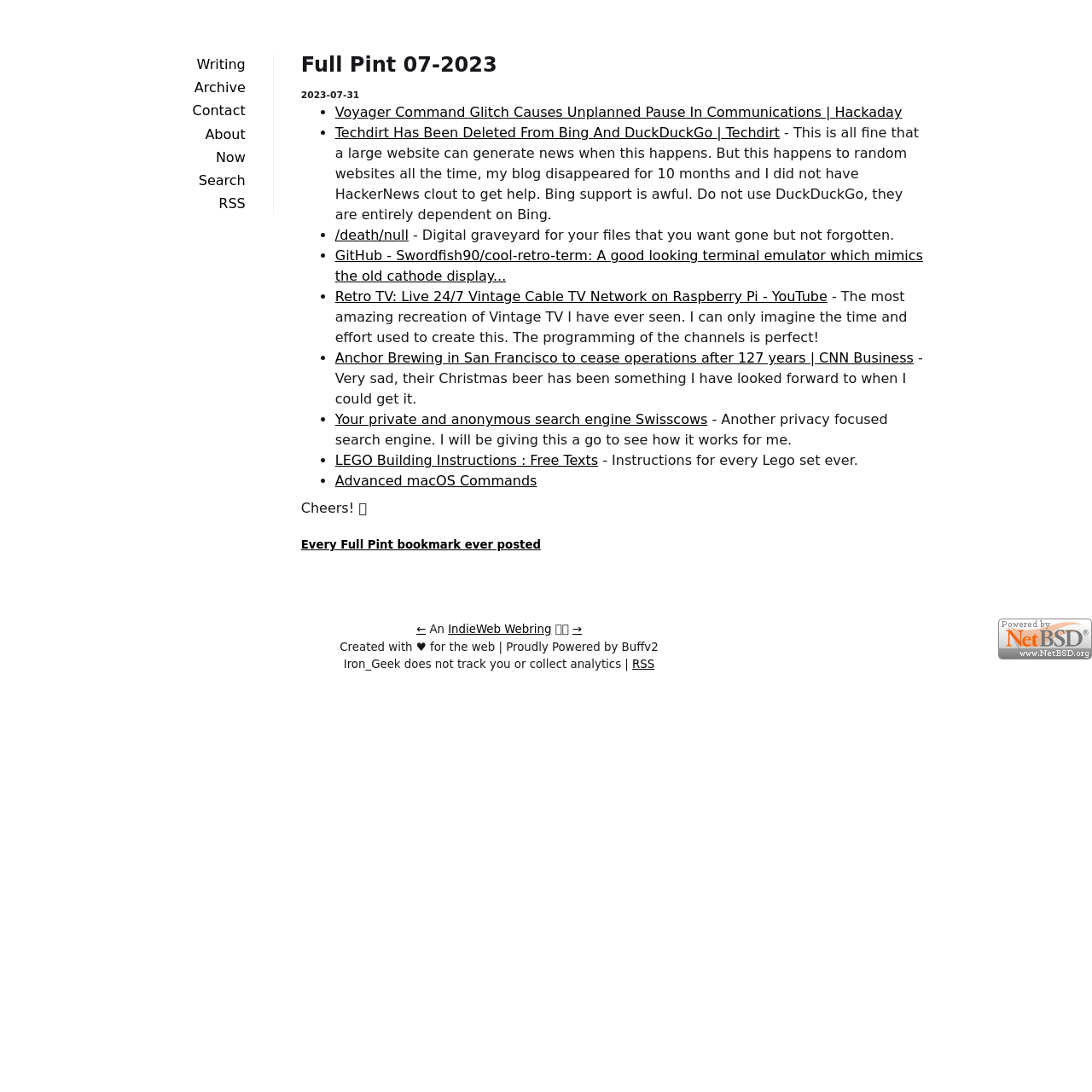Use a single word or phrase to answer this question: 
What is the topic of the first link?

Voyager Command Glitch